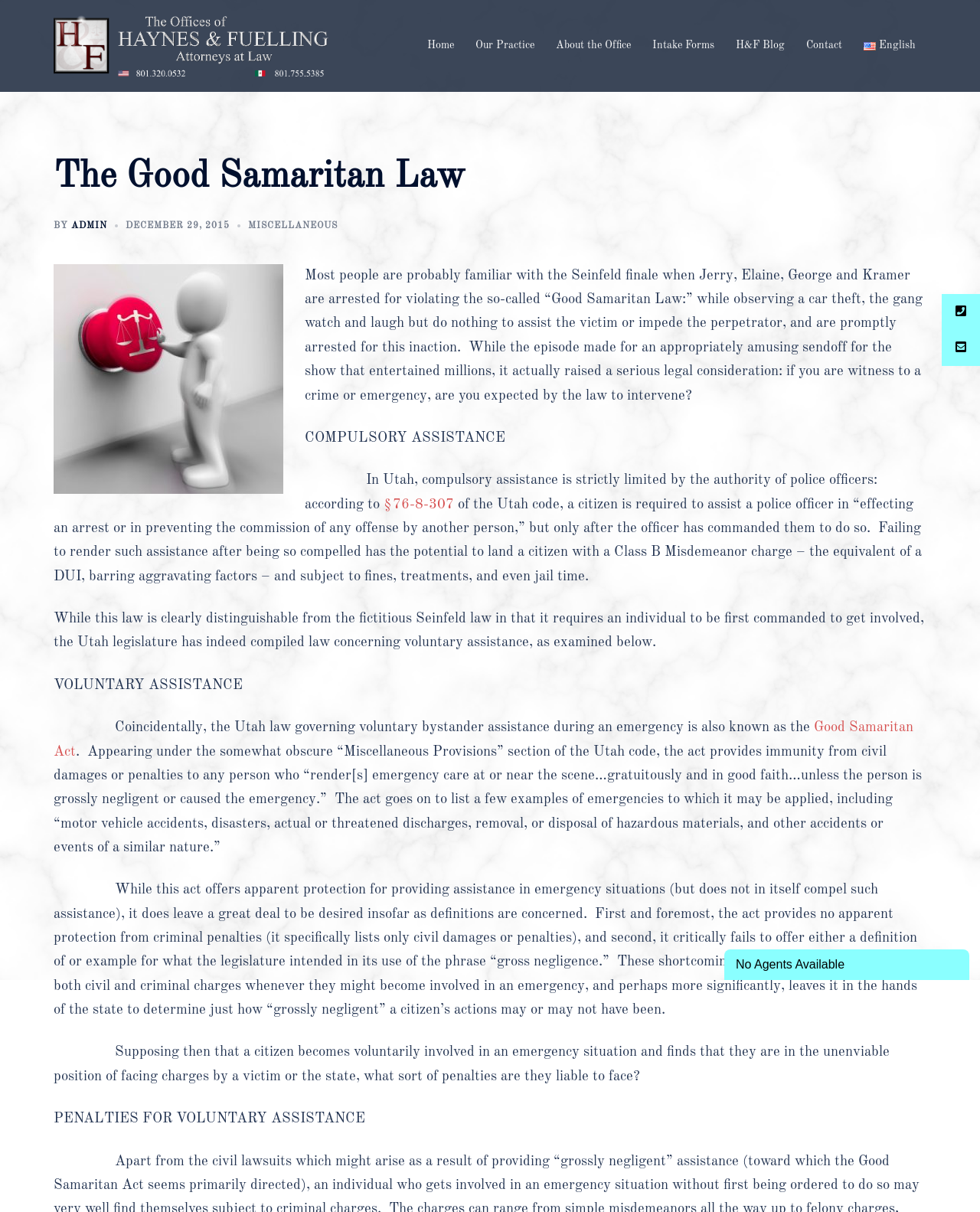What is the name of the act that provides immunity from civil damages or penalties to bystanders who render emergency care?
Answer briefly with a single word or phrase based on the image.

Good Samaritan Act